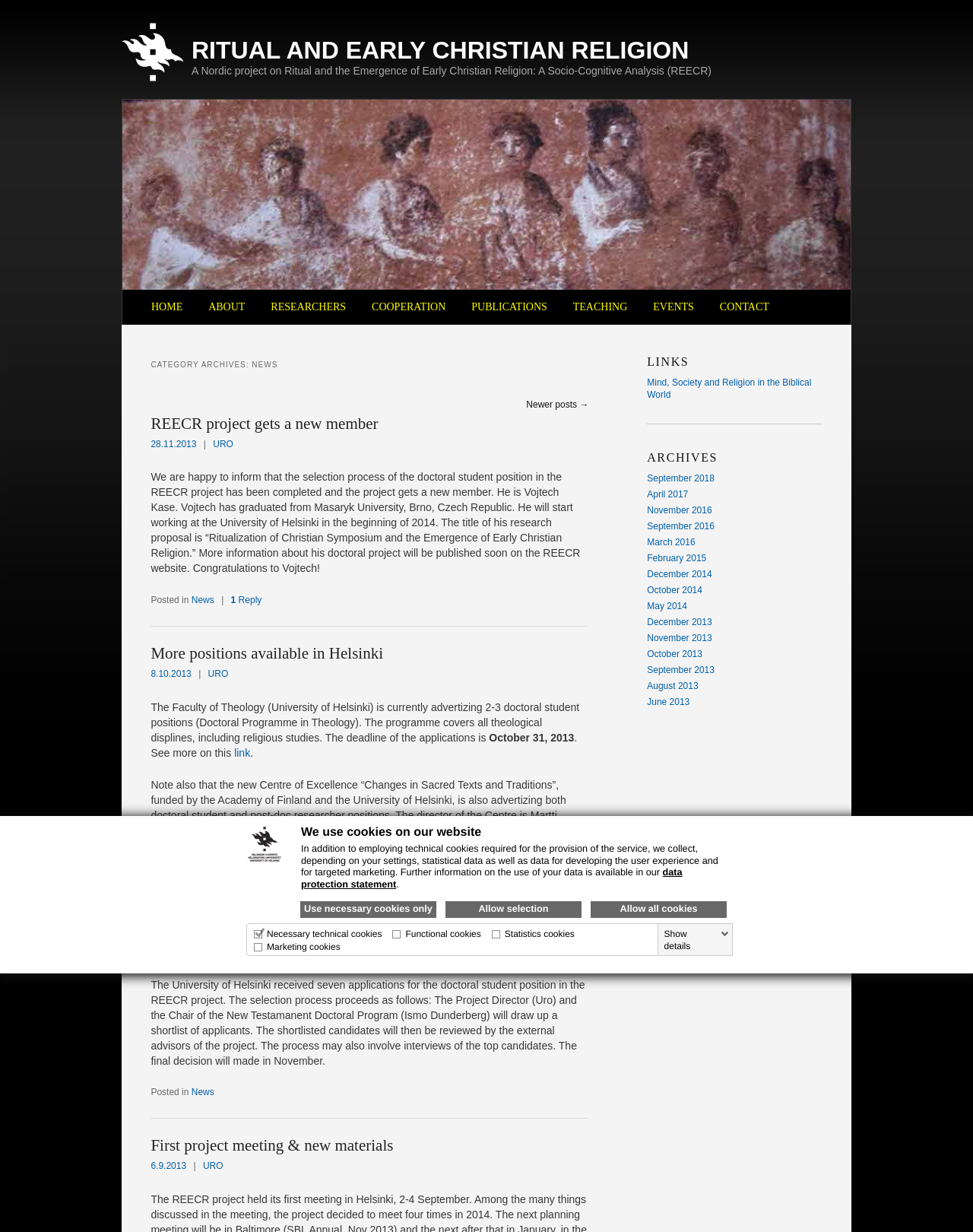How many articles are on this page?
Please answer the question with a single word or phrase, referencing the image.

3